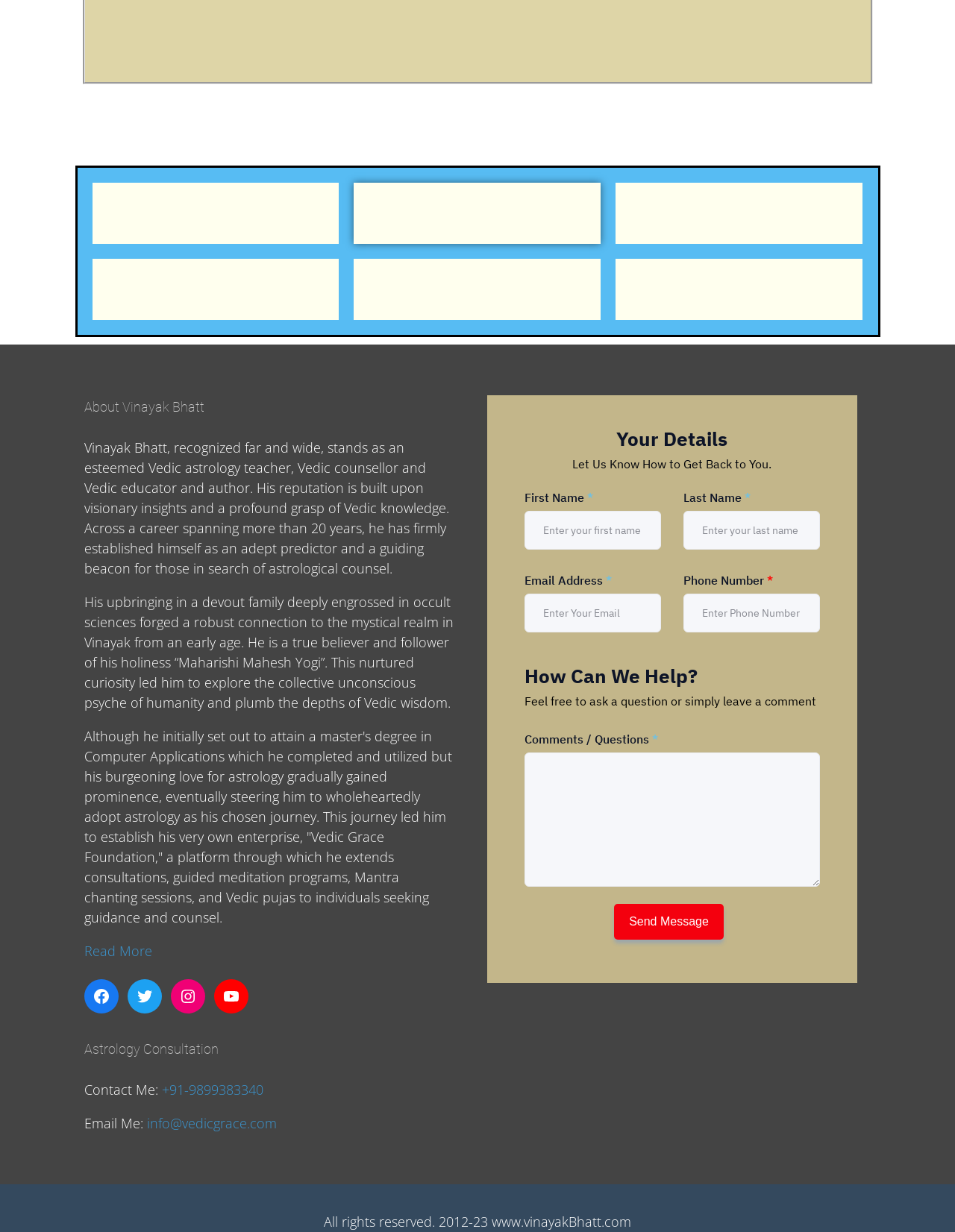What is the name of Vinayak Bhatt's organization?
Please provide a single word or phrase as your answer based on the screenshot.

Vedic Grace Foundation